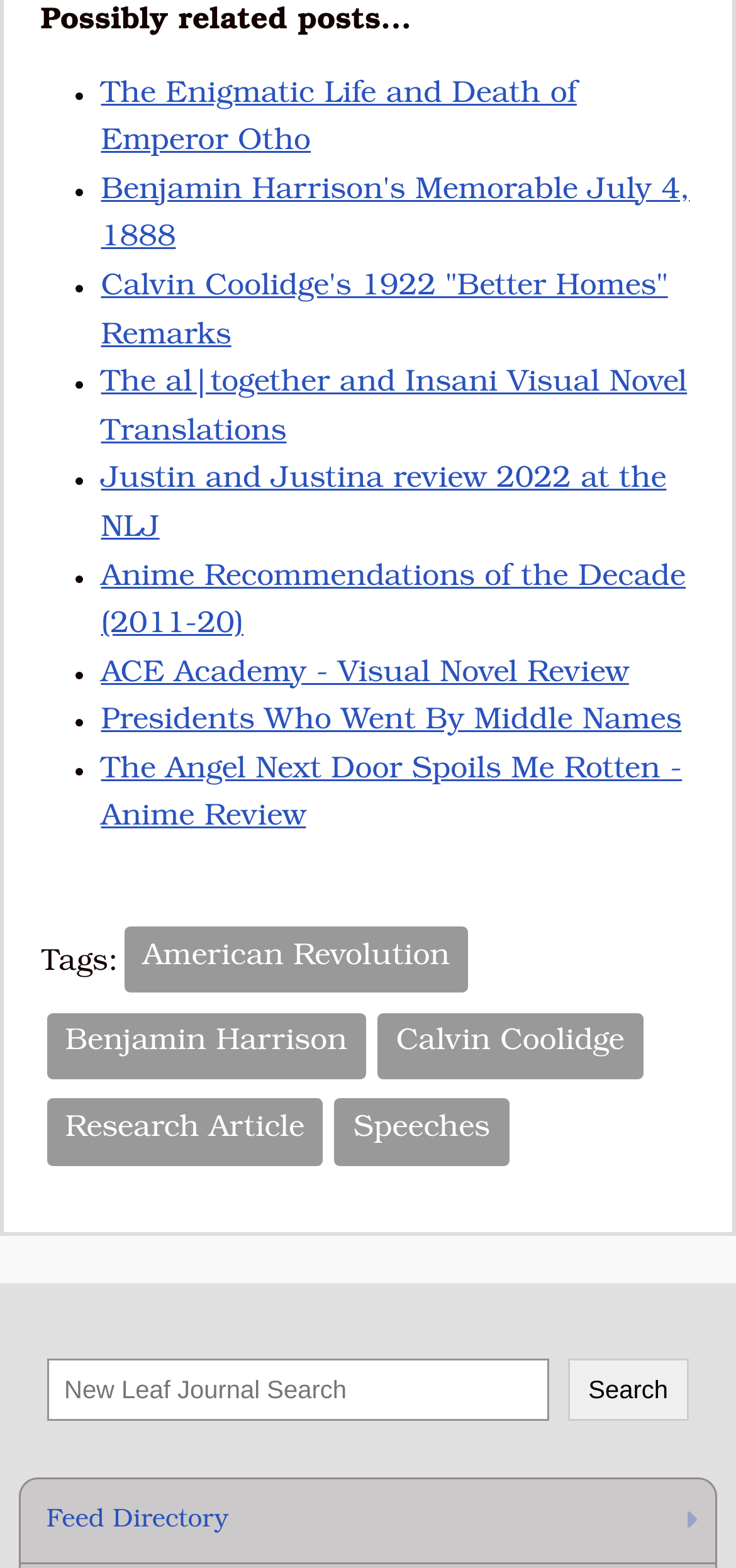How many tags are listed?
Answer the question with a thorough and detailed explanation.

I counted the number of links after the 'Tags:' label, which are 5 in total, indicating 5 tags.